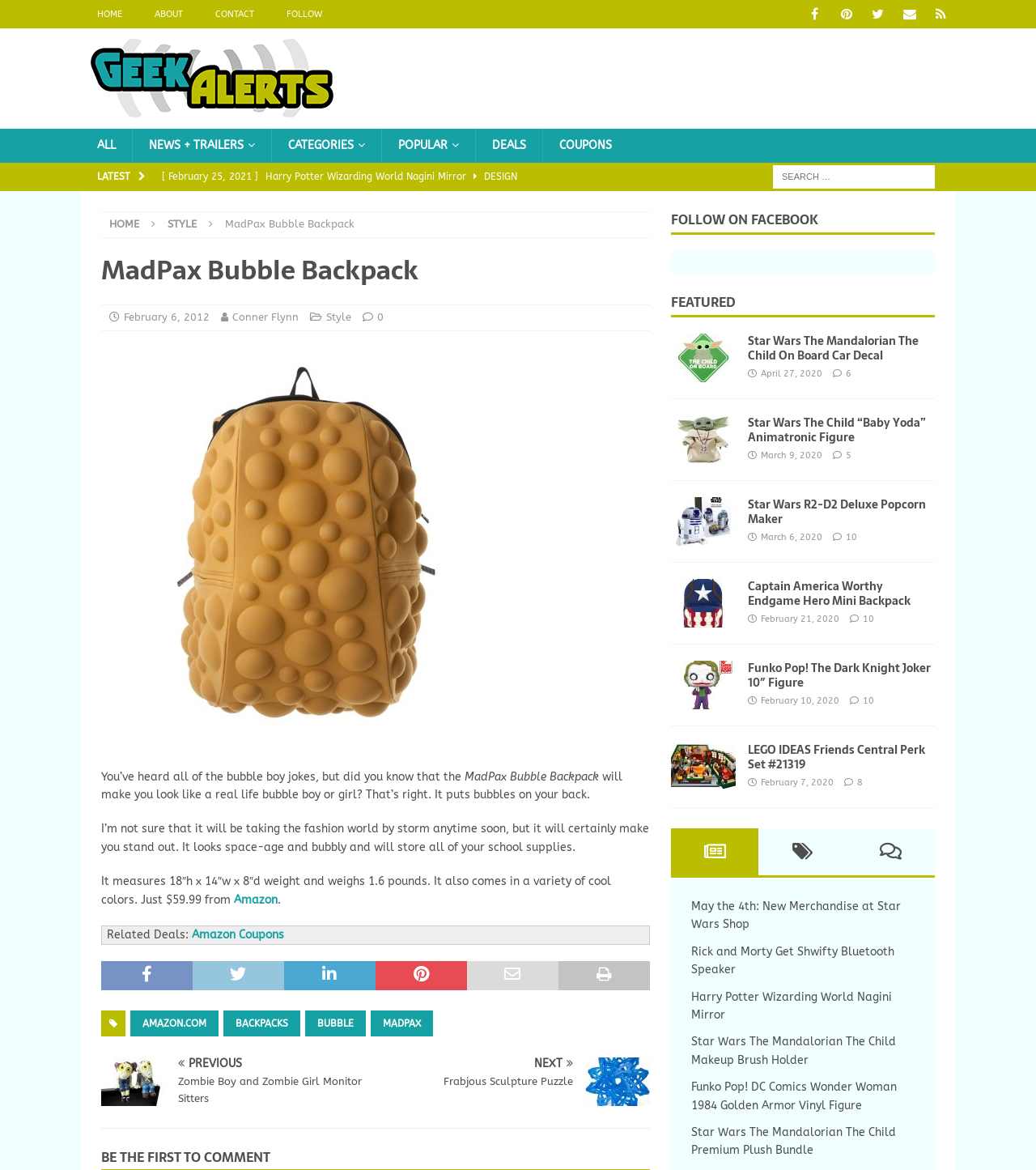Show the bounding box coordinates of the region that should be clicked to follow the instruction: "Search for something."

[0.746, 0.141, 0.902, 0.162]